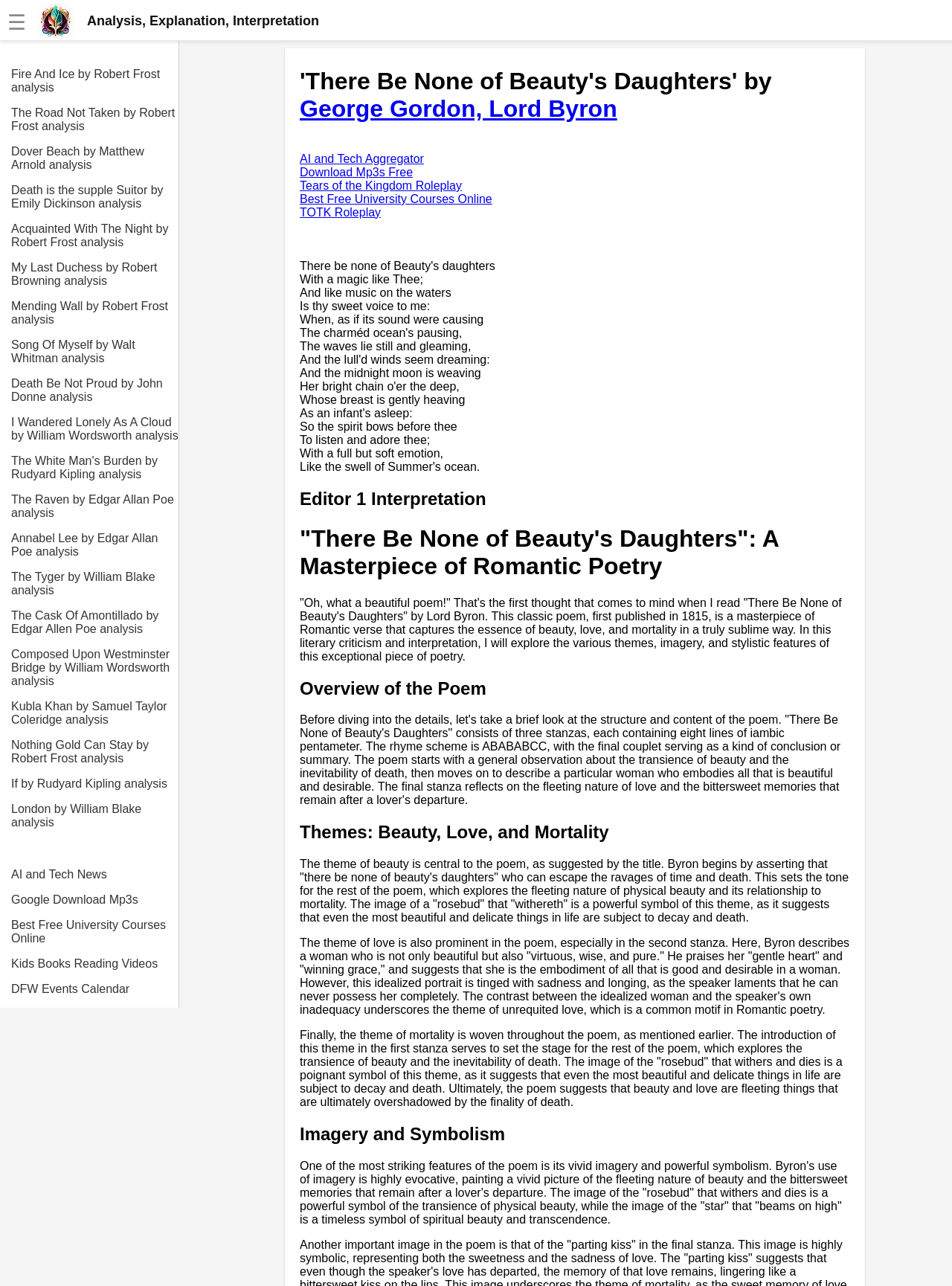Specify the bounding box coordinates of the element's area that should be clicked to execute the given instruction: "View the 'Themes: Beauty, Love, and Mortality' section". The coordinates should be four float numbers between 0 and 1, i.e., [left, top, right, bottom].

[0.315, 0.639, 0.893, 0.656]